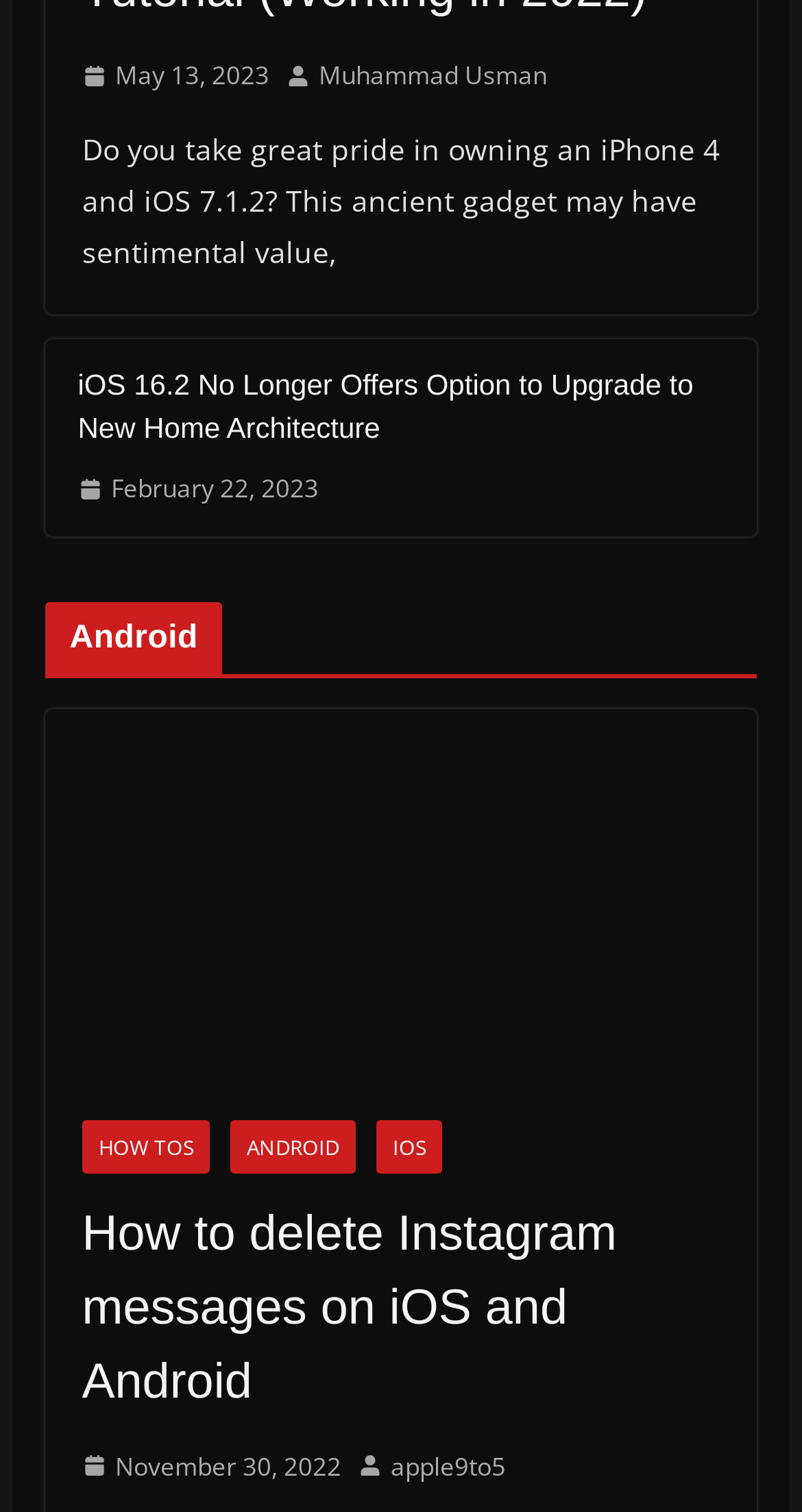Find the bounding box coordinates for the area that should be clicked to accomplish the instruction: "Read the article posted on May 13, 2023".

[0.102, 0.035, 0.335, 0.065]